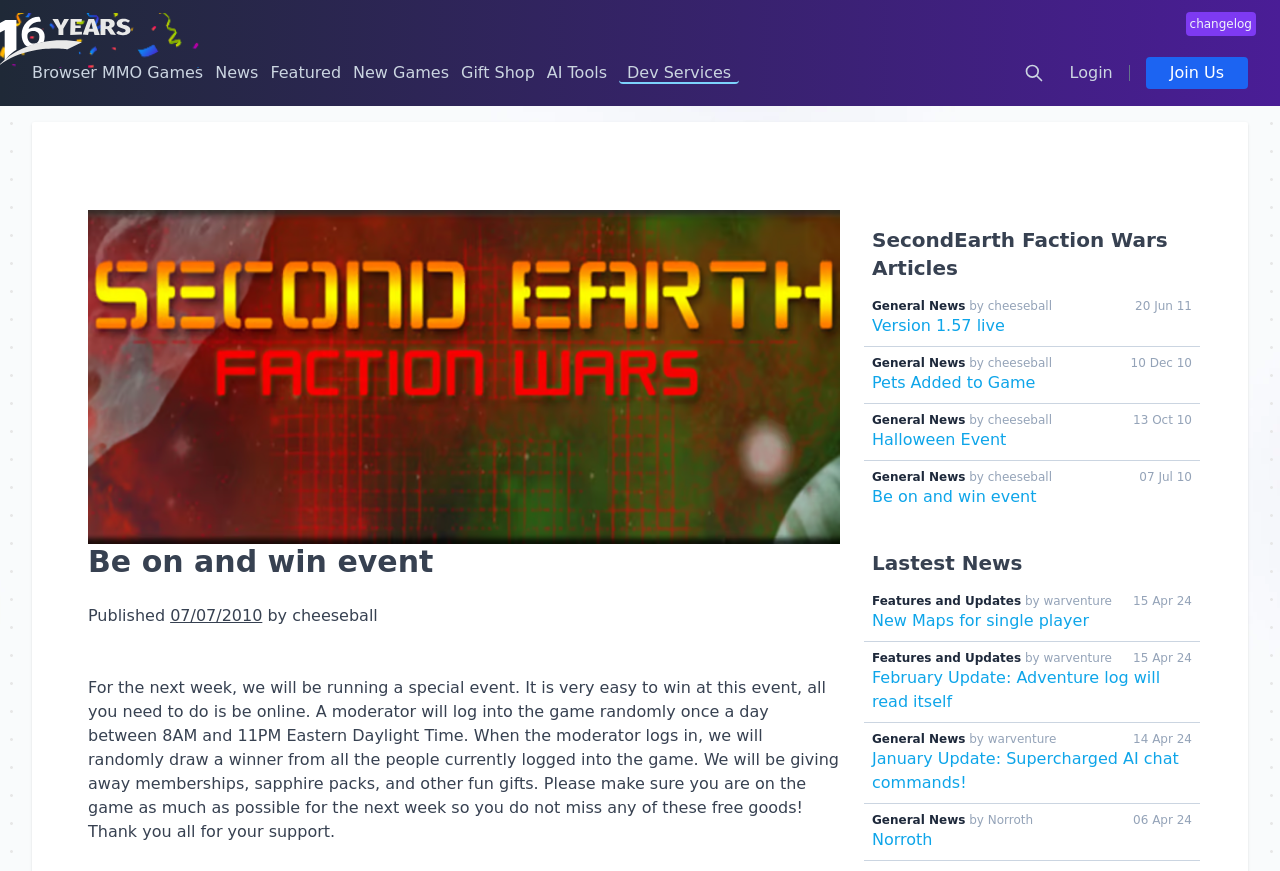Produce an elaborate caption capturing the essence of the webpage.

This webpage appears to be a news and game information portal for a game called "SecondEarth Faction Wars". At the top of the page, there are several links to different sections of the website, including "Browser MMO Games", "News", "Featured", "New Games", "Gift Shop", "AI Tools", and "Dev Services". 

To the right of these links, there is a search bar with a "Search" button. Below the search bar, there are two links: "Login" and "Join Us". 

The main content of the page is divided into two sections. On the left side, there is a large section dedicated to a special event, "Be on and win event", which is a game event where players can win prizes by being online during a specific time period. This section includes a heading, a brief description of the event, and a paragraph explaining the rules and prizes.

On the right side, there is a section titled "SecondEarth Faction Wars Articles", which lists several news articles related to the game. Each article has a heading, a brief description, and information about the author and date of publication. The articles are listed in a vertical column, with the most recent articles at the top.

At the bottom of the page, there is a heading "Latest News" followed by more news articles, similar to the ones in the "SecondEarth Faction Wars Articles" section.